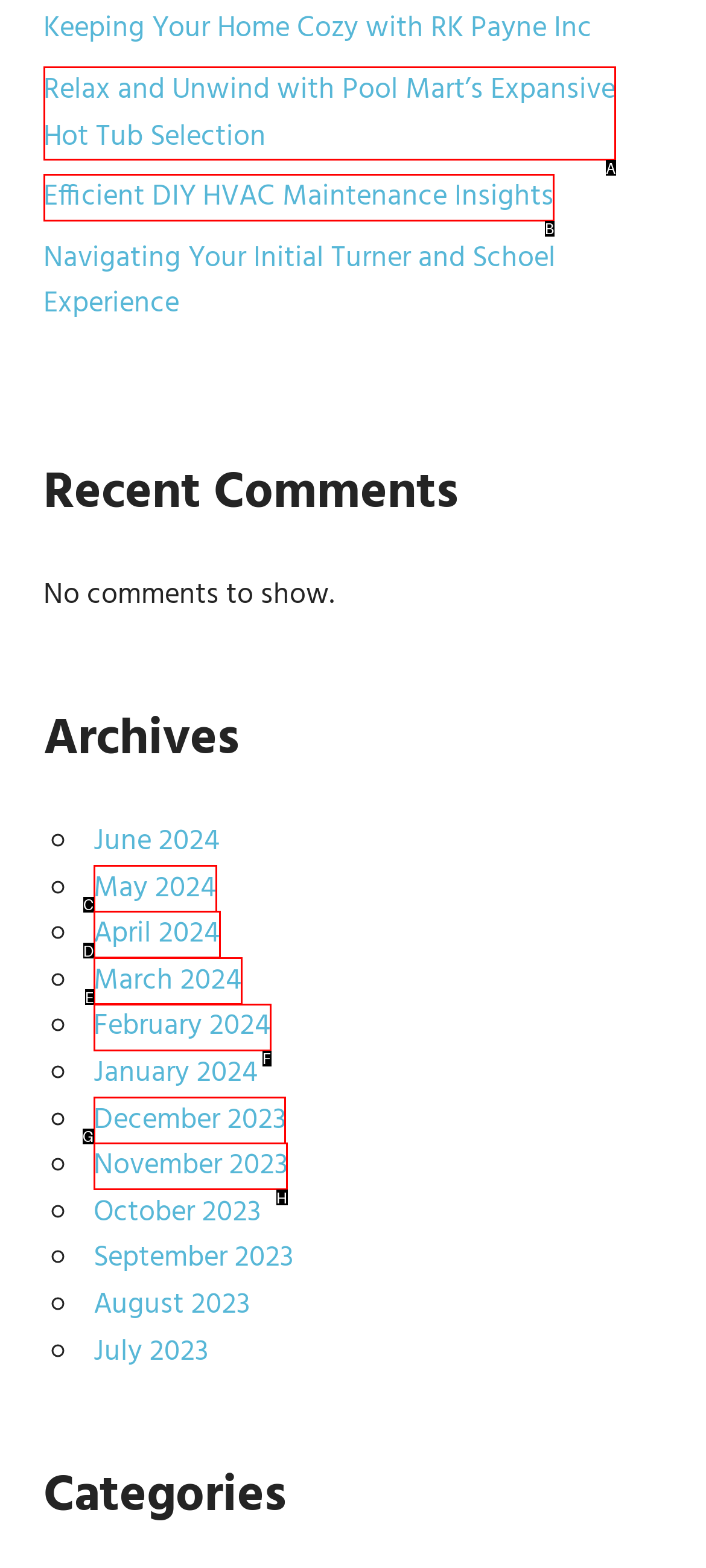Given the element description: Efficient DIY HVAC Maintenance Insights
Pick the letter of the correct option from the list.

B